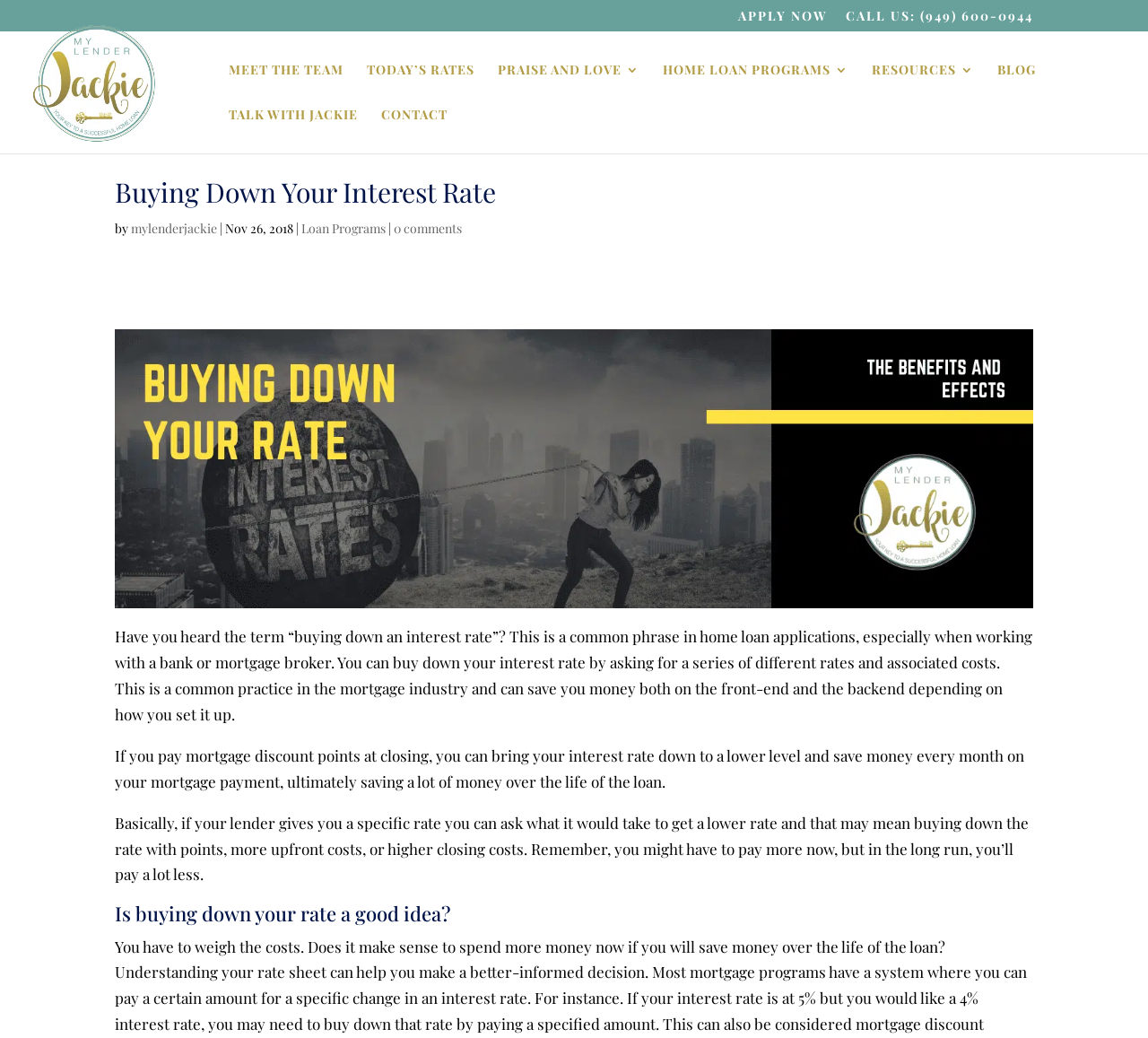Please find the bounding box coordinates of the clickable region needed to complete the following instruction: "Apply for a loan". The bounding box coordinates must consist of four float numbers between 0 and 1, i.e., [left, top, right, bottom].

[0.643, 0.009, 0.721, 0.03]